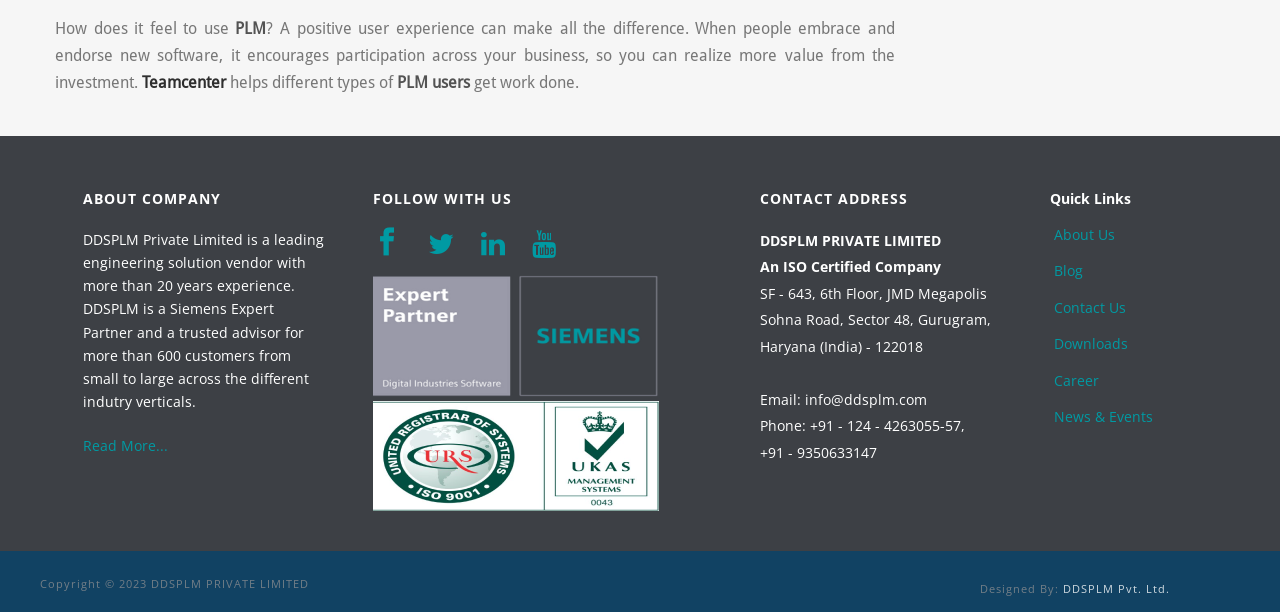Identify the bounding box coordinates of the element that should be clicked to fulfill this task: "Contact the company". The coordinates should be provided as four float numbers between 0 and 1, i.e., [left, top, right, bottom].

[0.594, 0.637, 0.724, 0.668]